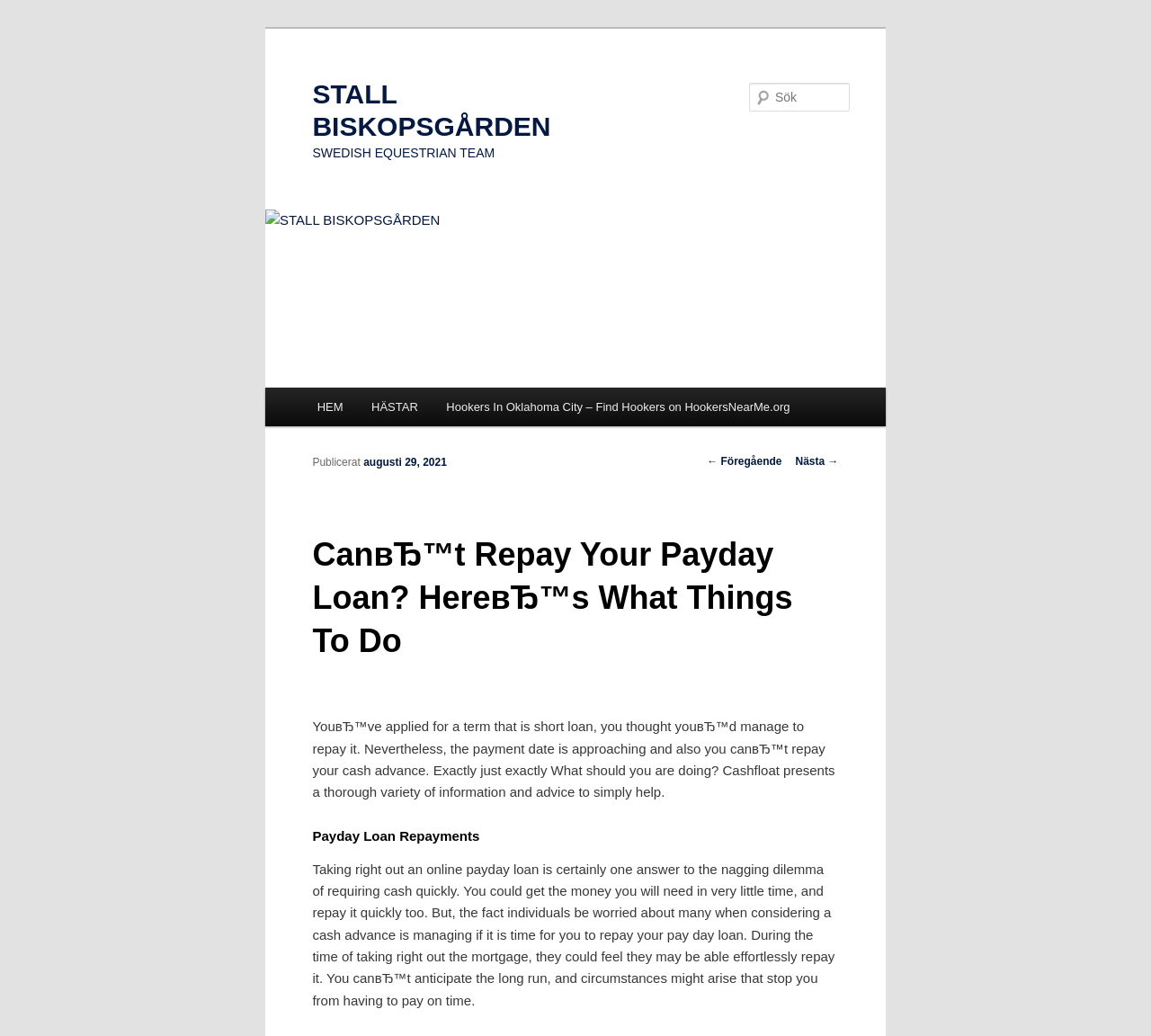Please provide the bounding box coordinates for the element that needs to be clicked to perform the instruction: "Click on STALL BISKOPSGÅRDEN link". The coordinates must consist of four float numbers between 0 and 1, formatted as [left, top, right, bottom].

[0.271, 0.076, 0.479, 0.136]